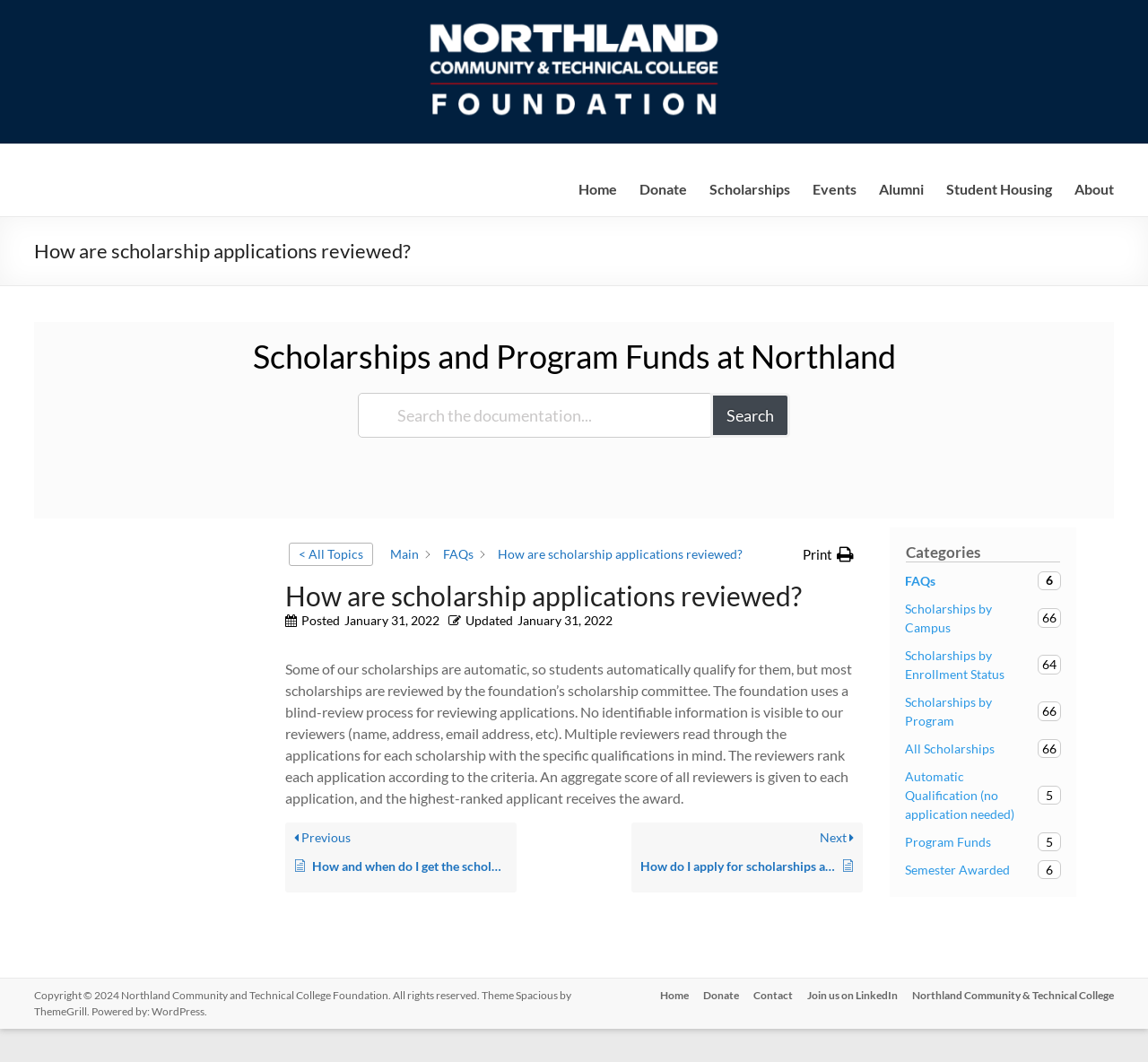Answer the question below using just one word or a short phrase: 
What is the purpose of the scholarship committee?

To review applications